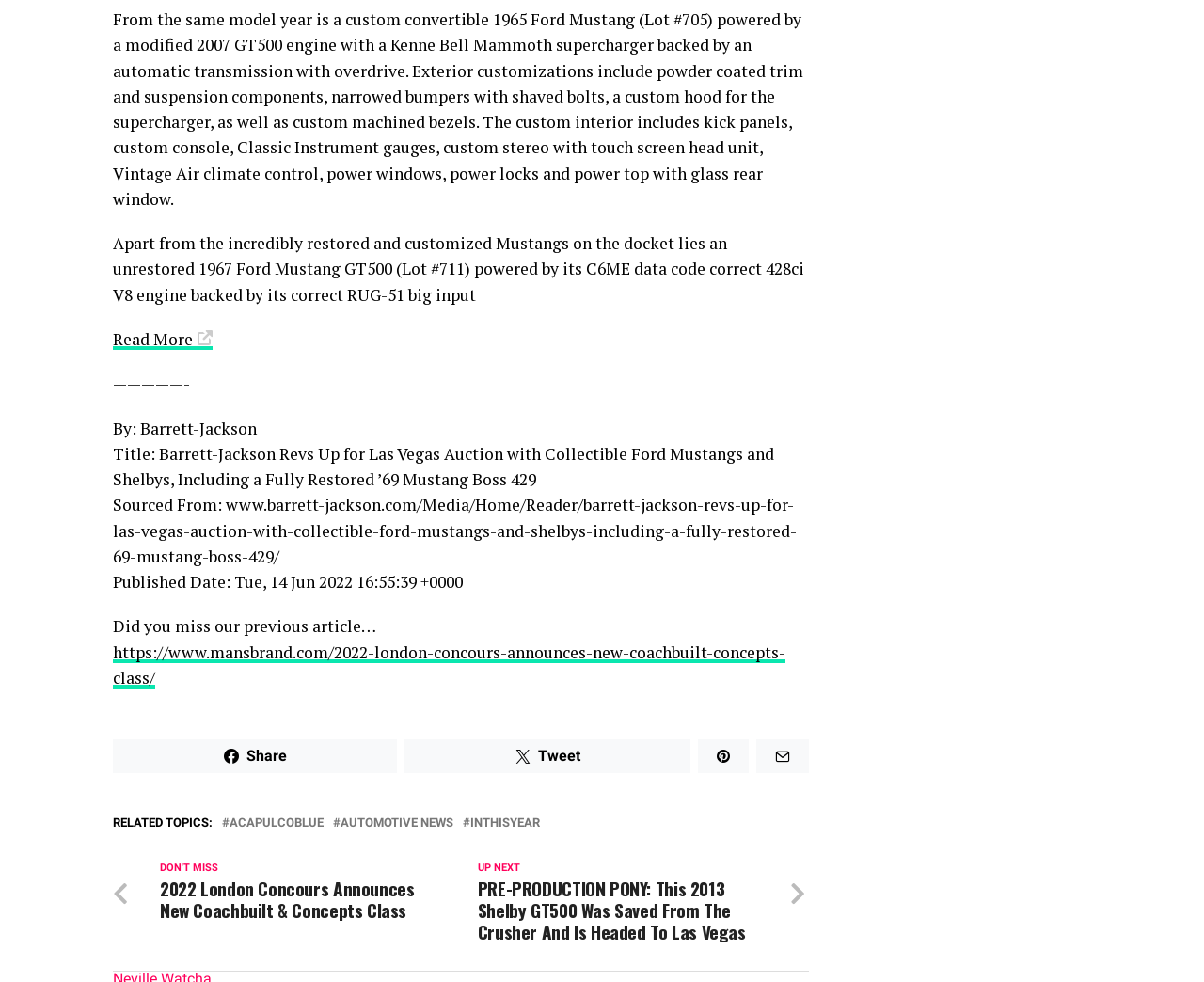Based on the image, provide a detailed response to the question:
Who is the author of the article?

The author of the article is Barrett-Jackson, as indicated by the text 'By: Barrett-Jackson'.